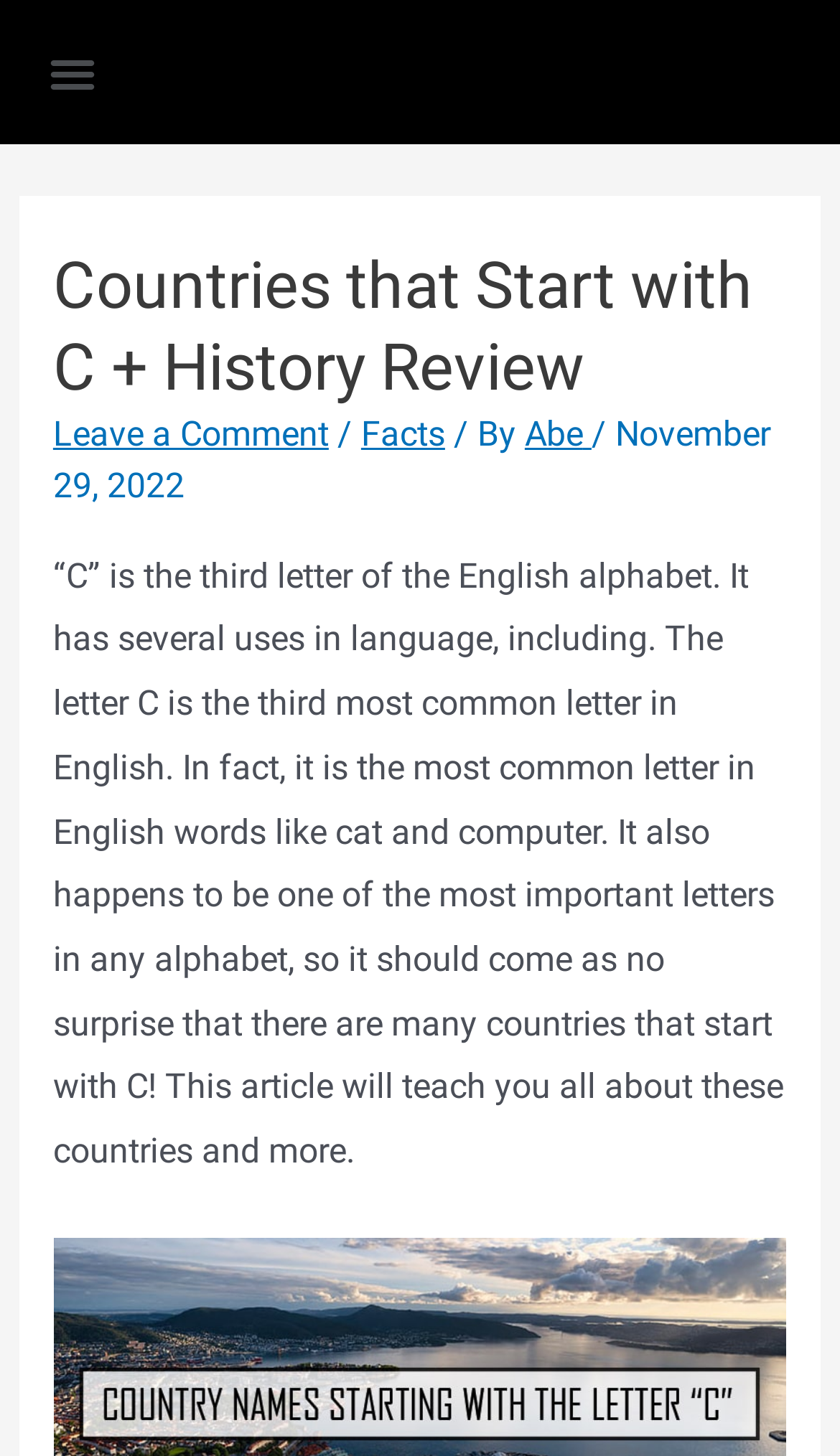Locate the bounding box of the UI element defined by this description: "Facts". The coordinates should be given as four float numbers between 0 and 1, formatted as [left, top, right, bottom].

[0.43, 0.284, 0.53, 0.313]